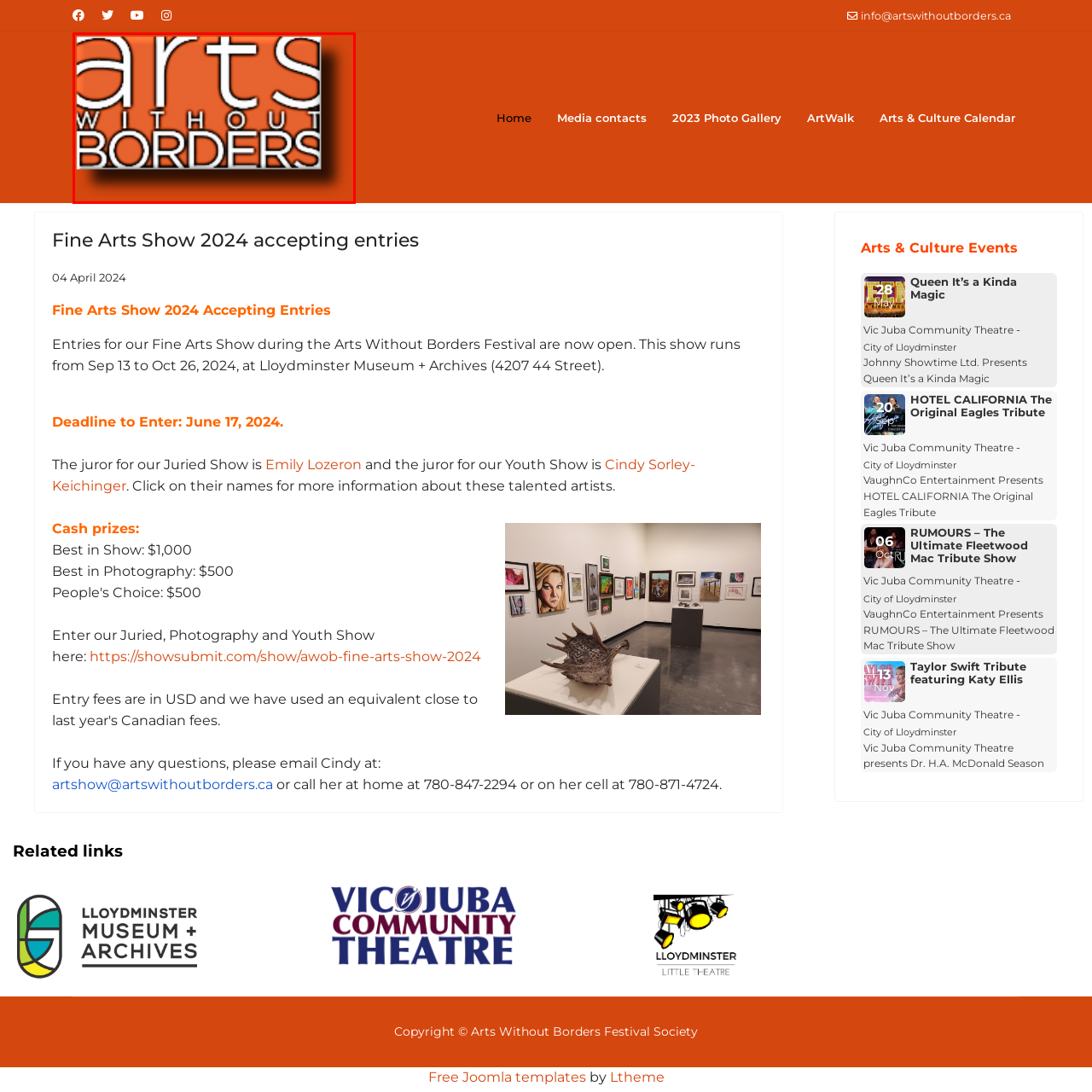What is emphasized in the logo design?
Look at the image inside the red bounding box and craft a detailed answer using the visual details you can see.

According to the caption, the design emphasizes the text 'arts' in a bold, modern font. This implies that the text 'arts' is highlighted or stressed in the logo design, making it a focal point.